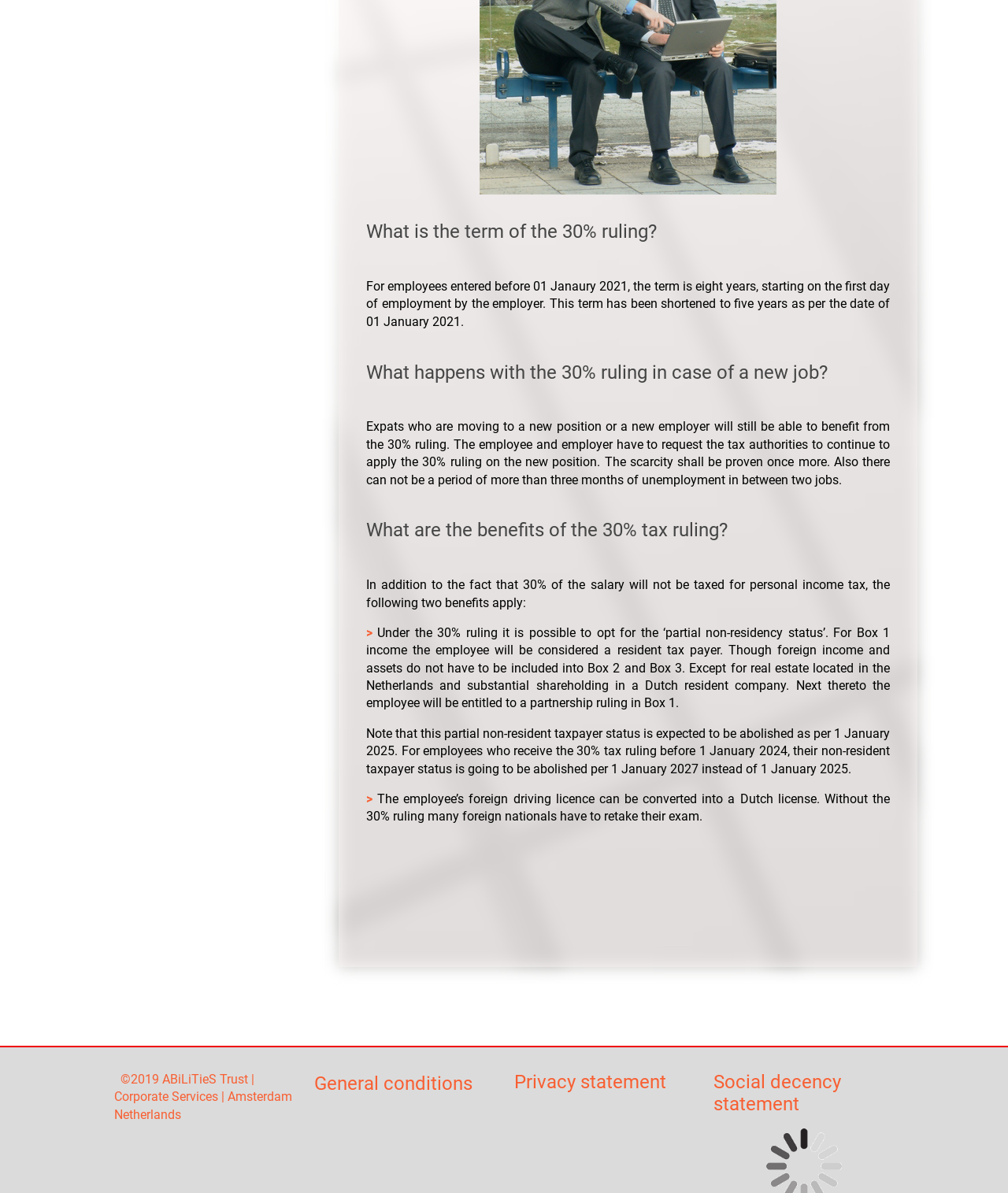Provide your answer in one word or a succinct phrase for the question: 
Can a foreign driving licence be converted into a Dutch license?

Yes